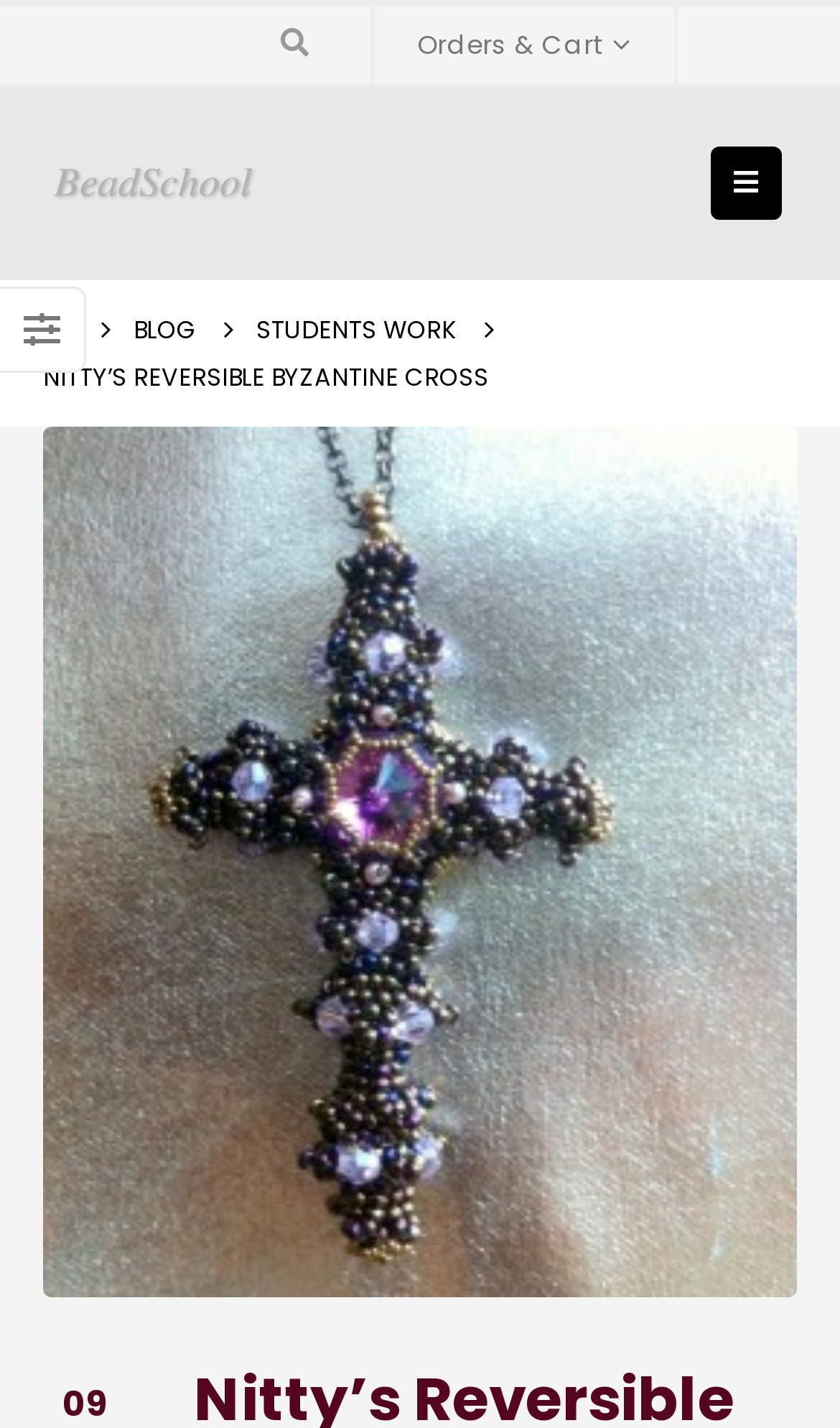Based on the description "Students work", find the bounding box of the specified UI element.

[0.305, 0.214, 0.544, 0.247]